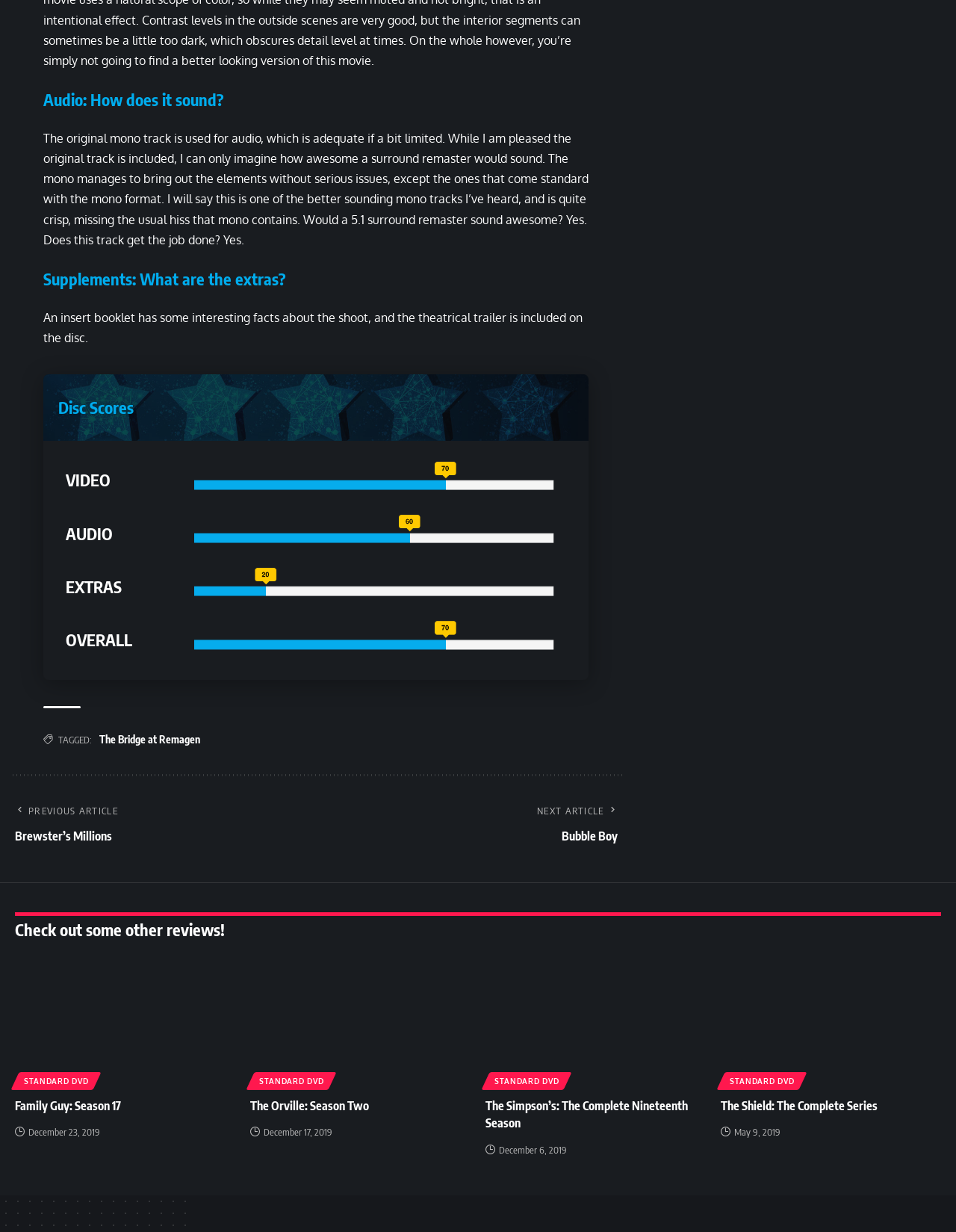Highlight the bounding box coordinates of the region I should click on to meet the following instruction: "View the article of The Orville: Season Two".

[0.262, 0.773, 0.492, 0.881]